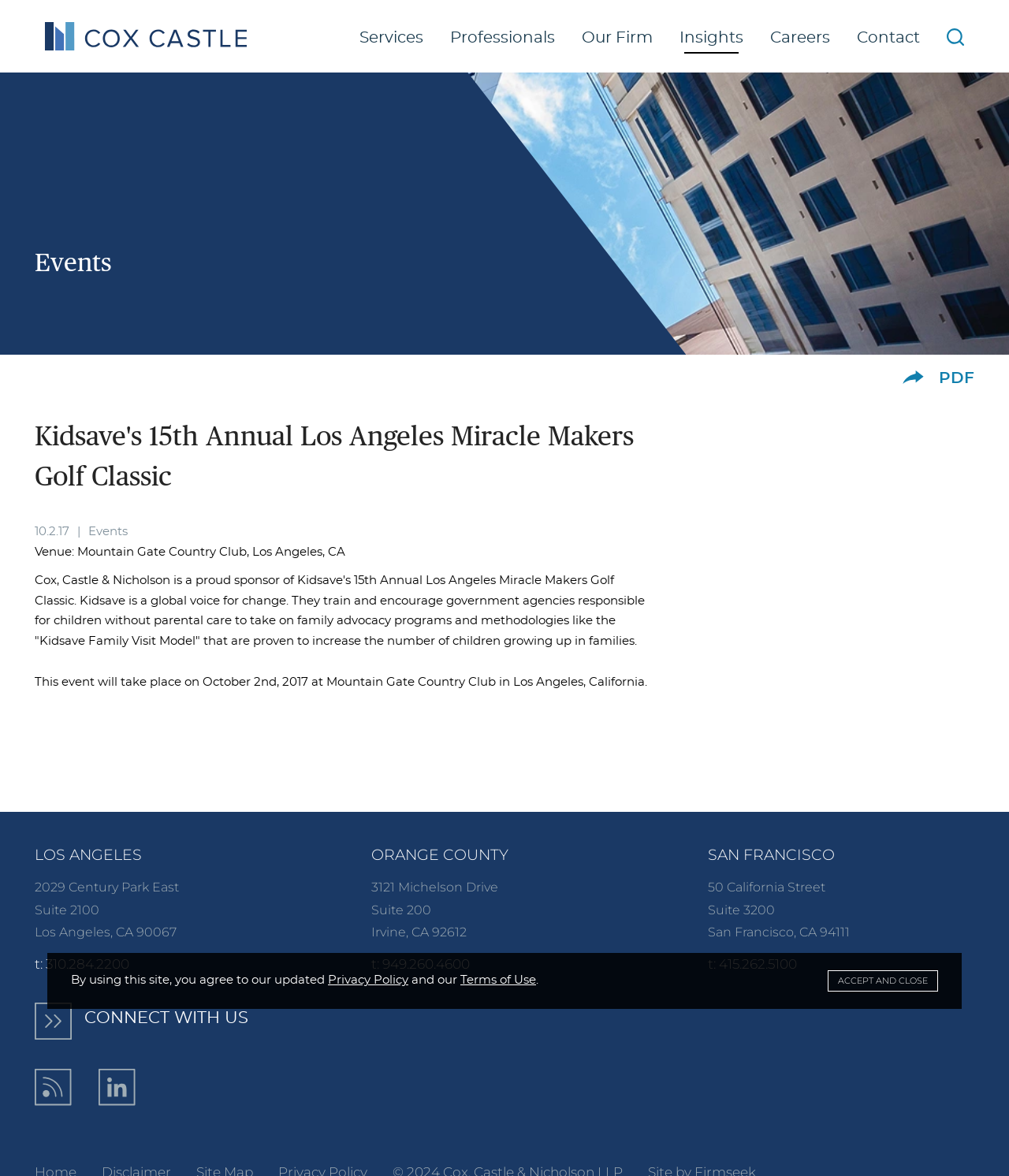Respond concisely with one word or phrase to the following query:
What is the name of the sponsor of the event?

Cox, Castle & Nicholson